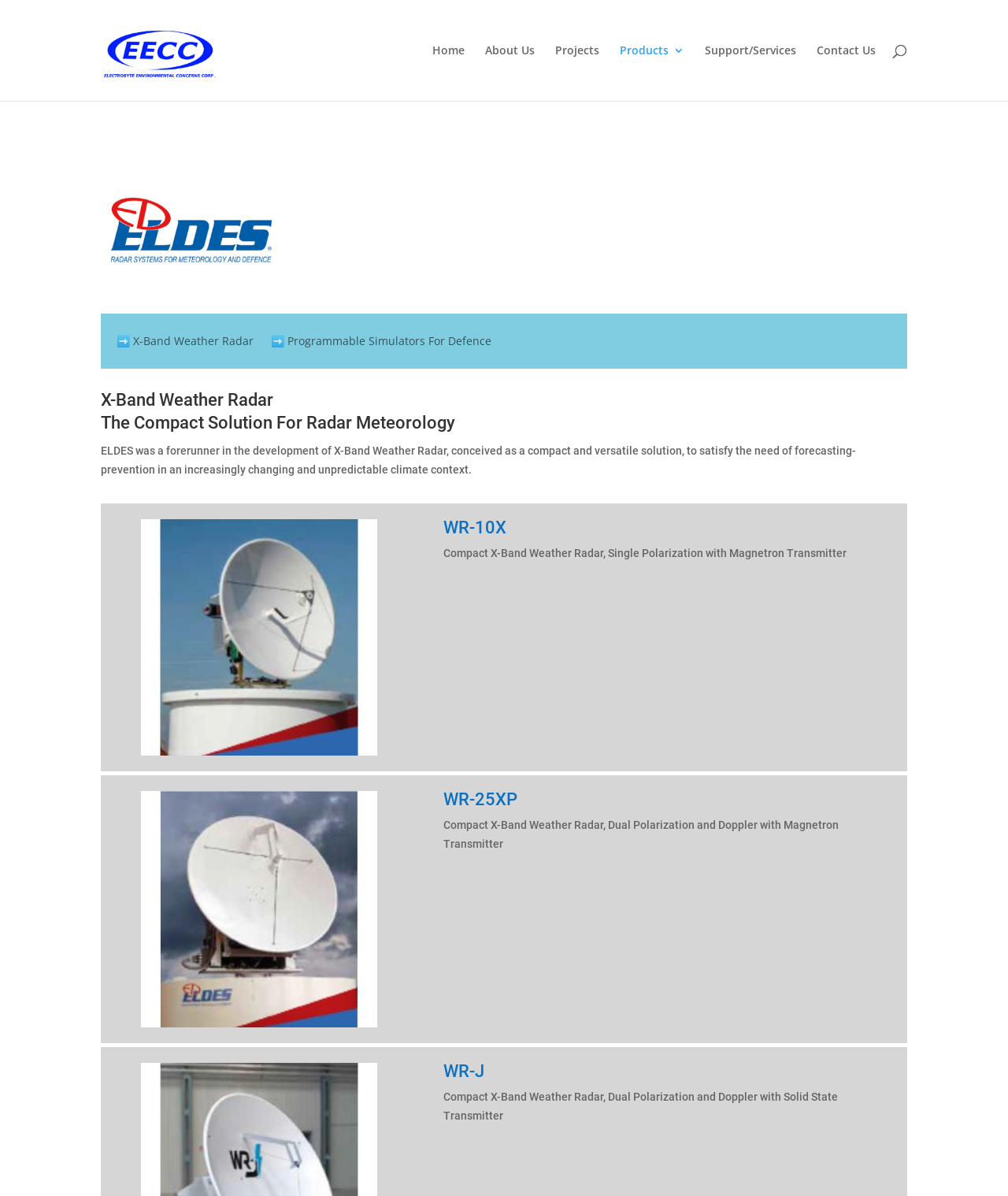For the given element description Home, determine the bounding box coordinates of the UI element. The coordinates should follow the format (top-left x, top-left y, bottom-right x, bottom-right y) and be within the range of 0 to 1.

[0.429, 0.038, 0.461, 0.084]